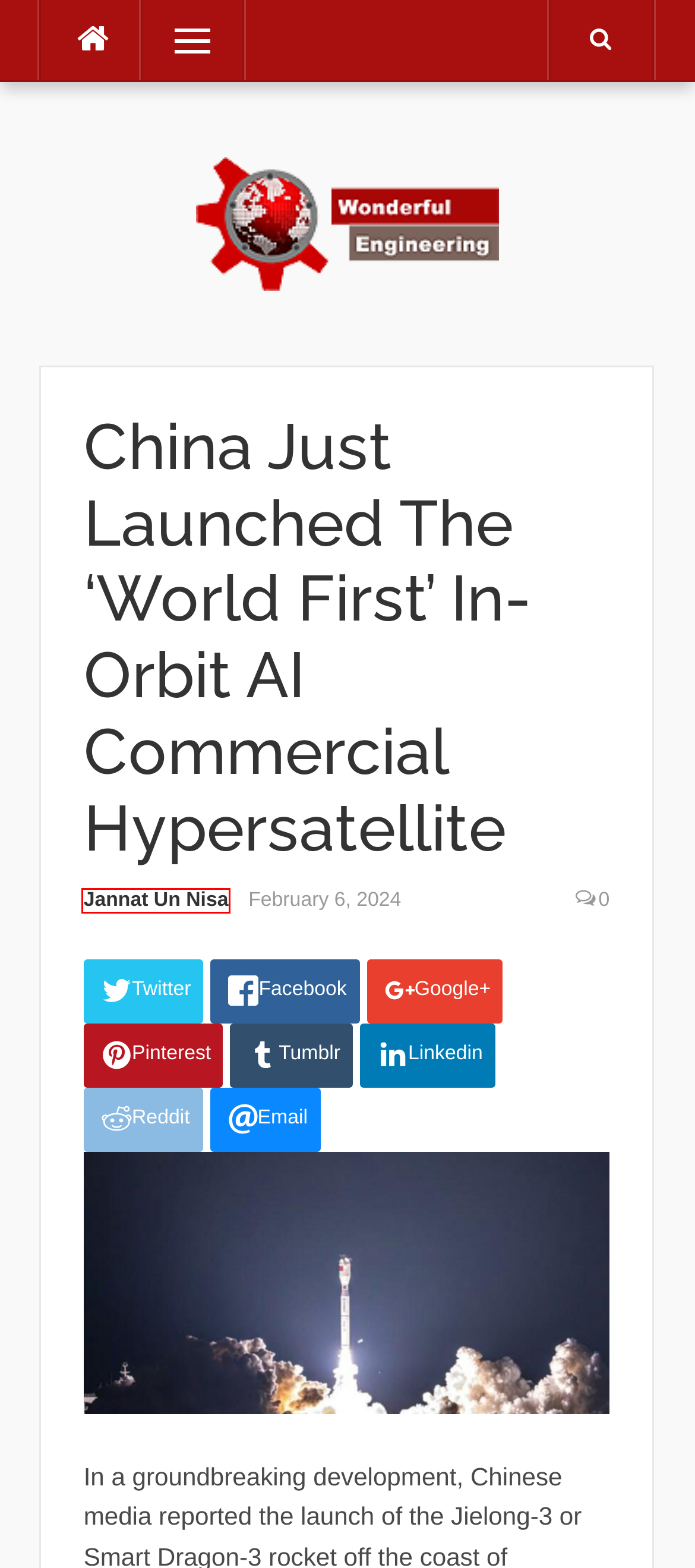Given a webpage screenshot with a UI element marked by a red bounding box, choose the description that best corresponds to the new webpage that will appear after clicking the element. The candidates are:
A. This Is The 'Creepiest Website' On The Internet - And It Let
B. Elon Musk Has Unexpectedly Dropped His Case Against OpenAI
C. Boeing Sales Have Tumbled As Company Gets No Orders For The
D. Wonderful Engineering - Engineering and Tech News
E. Russia Has Turned A Captured Ukrainian Tank Into A Remote Ki
F. Chinese Doctor Performs World's First Telesurgery From 5000
G. News Archives - Wonderful Engineering
H. Jannat Un Nisa, Author at Wonderful Engineering

H